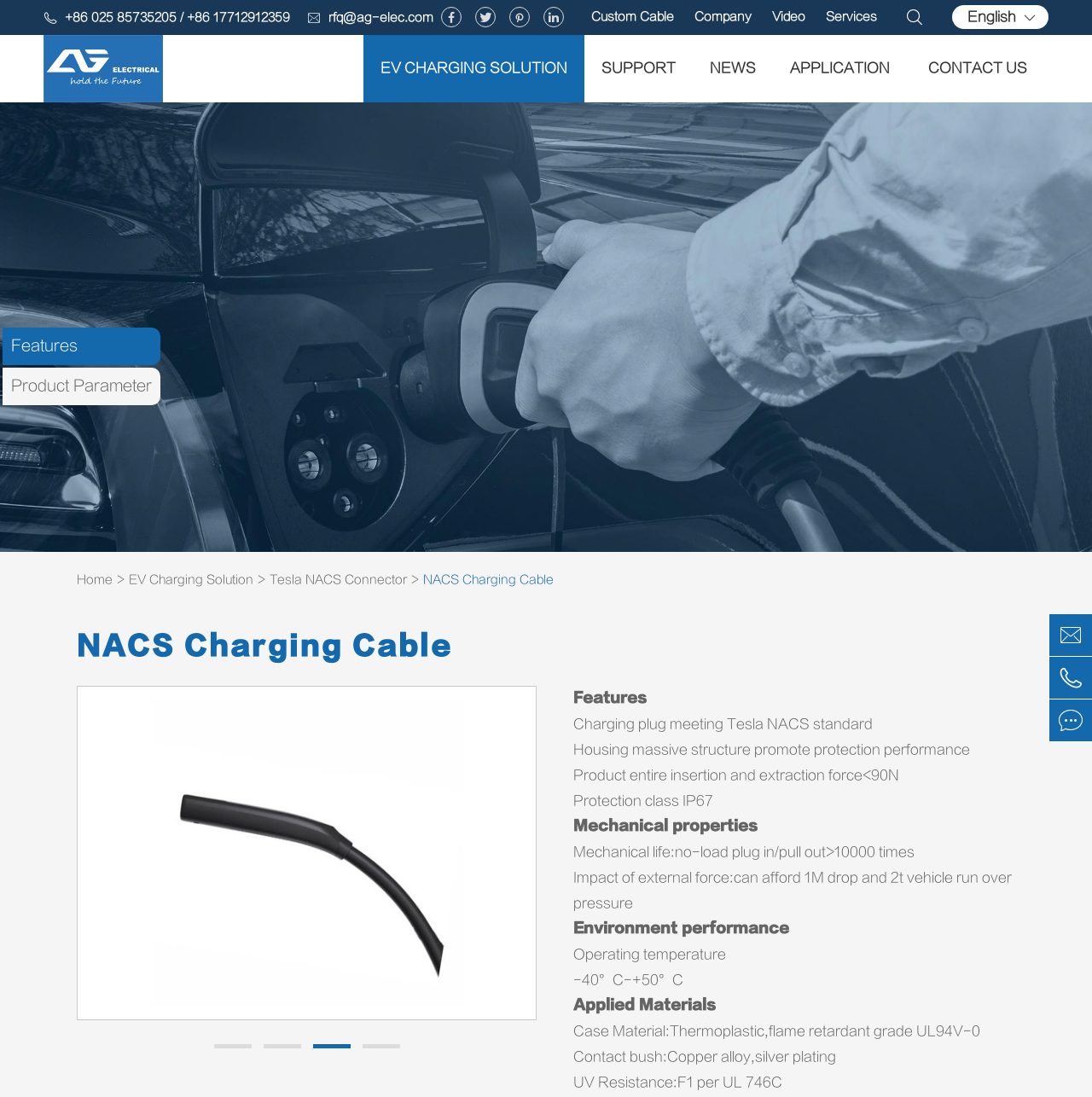Please answer the following question using a single word or phrase: 
What is the purpose of the webpage?

To provide EV charging solutions